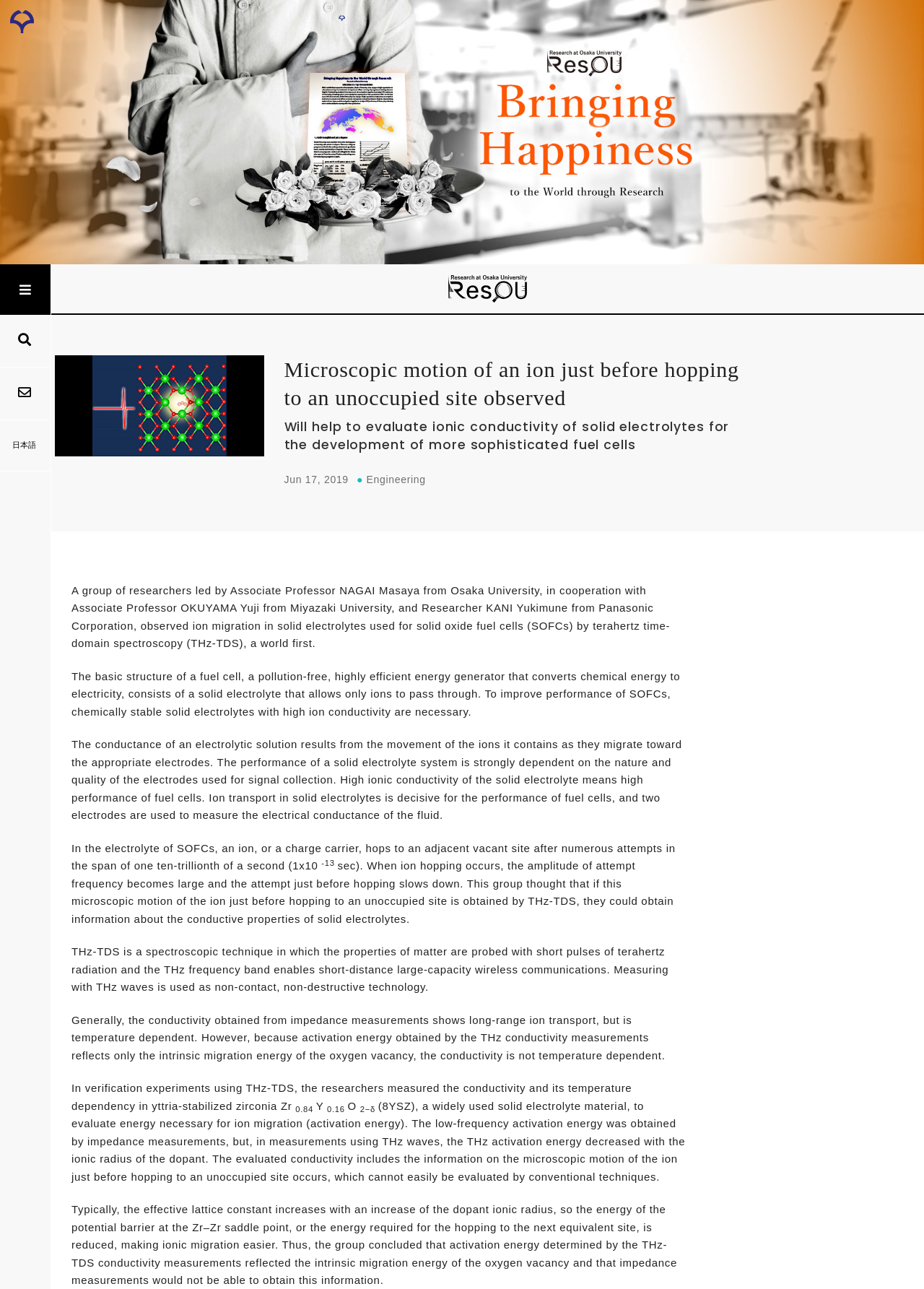Construct a thorough caption encompassing all aspects of the webpage.

The webpage is about a research study on the microscopic motion of an ion just before hopping to an unoccupied site observed in solid electrolytes used for solid oxide fuel cells. At the top of the page, there is a banner image spanning the full width of the page. Below the banner, there are three small links aligned to the left, followed by a button and another link.

On the left side of the page, there is a section with a heading "Research at Osaka University" accompanied by a small image. Below this section, there is a larger image related to the research study.

The main content of the page is divided into several sections. The first section has a heading that summarizes the research study, followed by two paragraphs of text that provide more details about the study. The text is accompanied by a small image and a heading that indicates the date of the research, "Jun 17, 2019".

The subsequent sections of the page provide more in-depth information about the research study, including the methodology used, the results obtained, and the implications of the study. The text is divided into several paragraphs, with some sections having headings that break up the content.

On the right side of the page, there is a section with a heading "Technical Glossary" that appears to provide definitions for technical terms related to the research study.

Overall, the webpage has a formal and academic tone, with a focus on presenting research findings in a clear and concise manner.